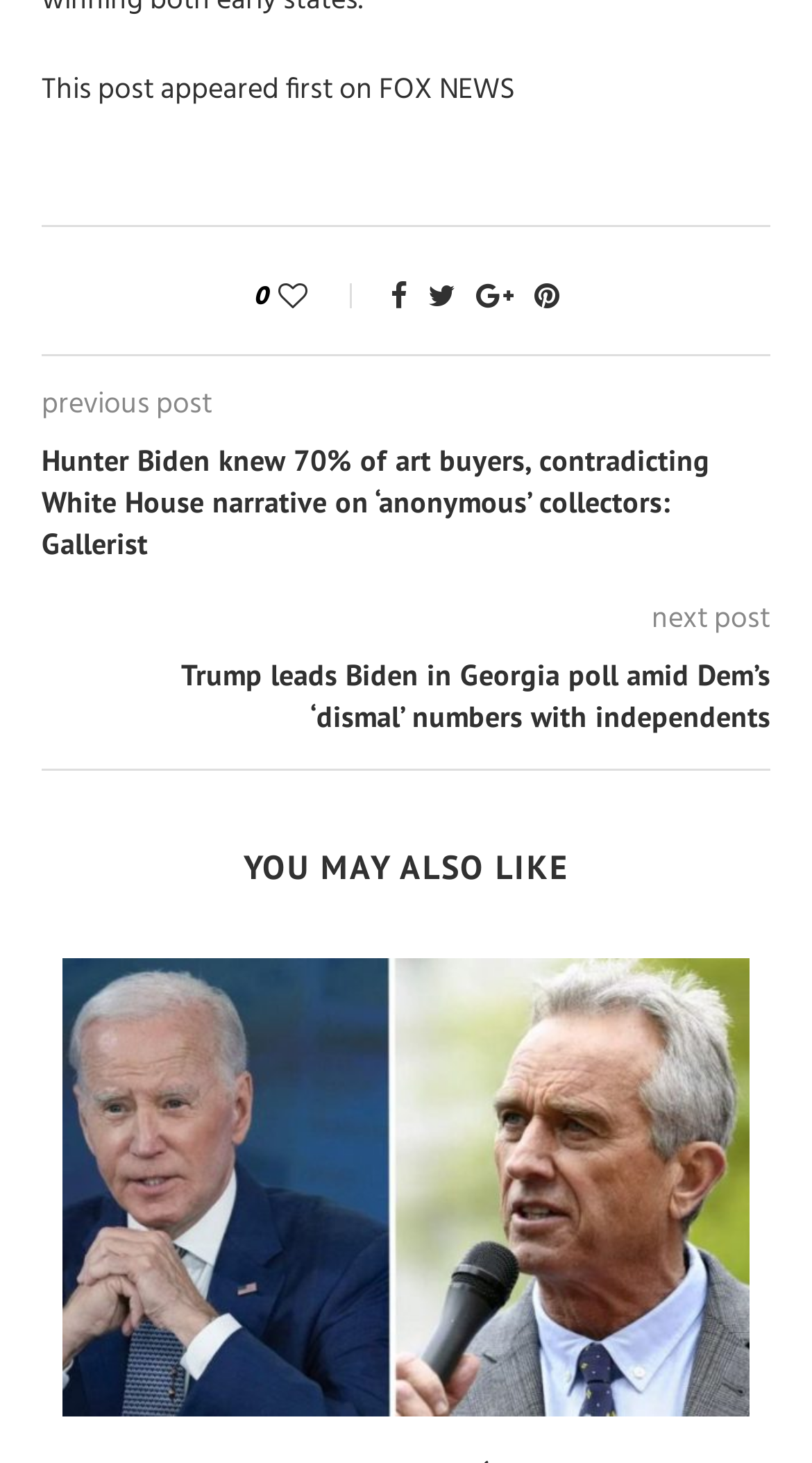What is the topic of the first post?
Please use the image to deliver a detailed and complete answer.

I determined the answer by looking at the first post's title, which is 'Hunter Biden knew 70% of art buyers, contradicting White House narrative on ‘anonymous’ collectors: Gallerist'. This title suggests that the post is about Hunter Biden.